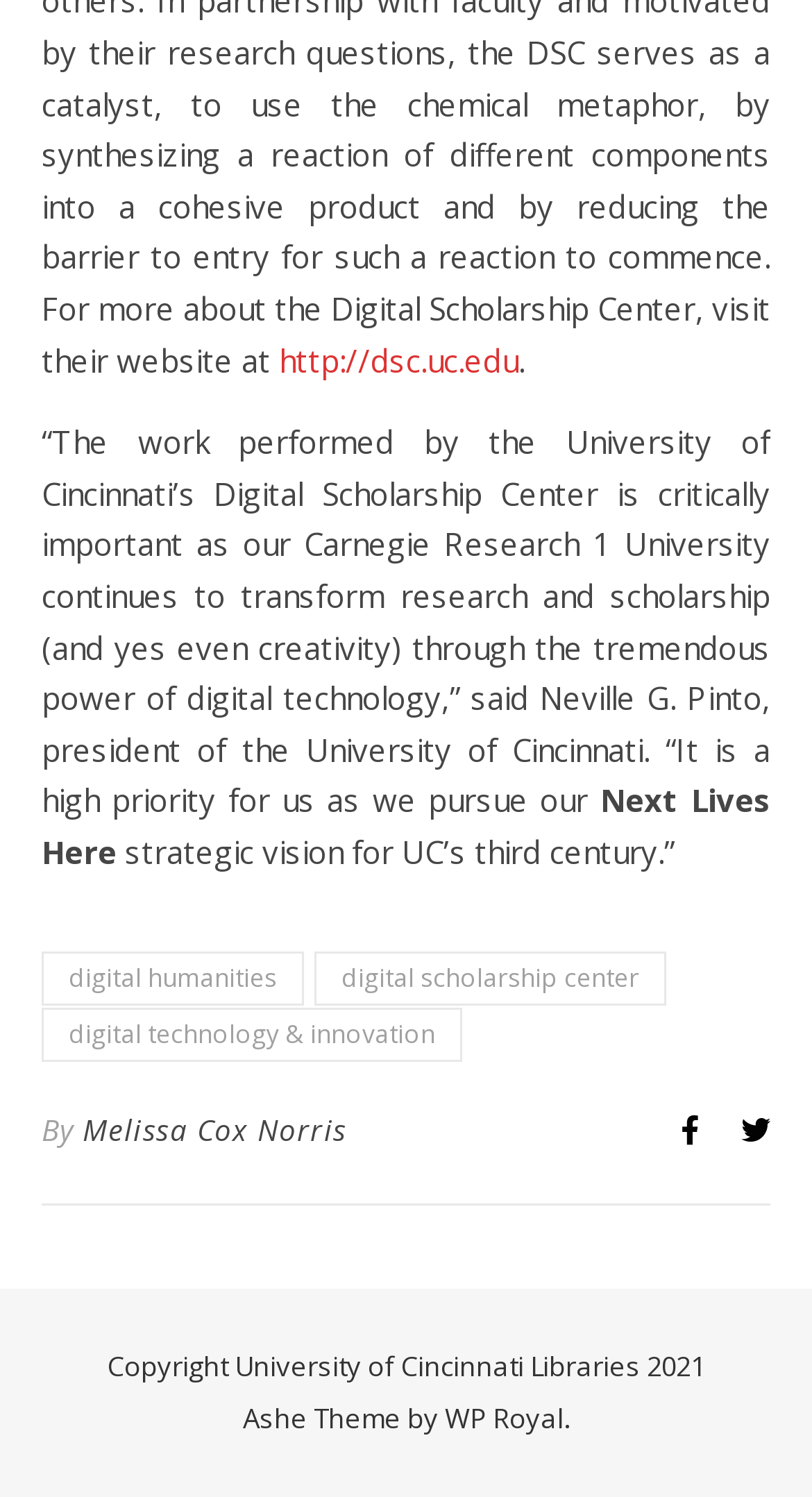Given the element description, predict the bounding box coordinates in the format (top-left x, top-left y, bottom-right x, bottom-right y), using floating point numbers between 0 and 1: digital humanities

[0.051, 0.636, 0.374, 0.672]